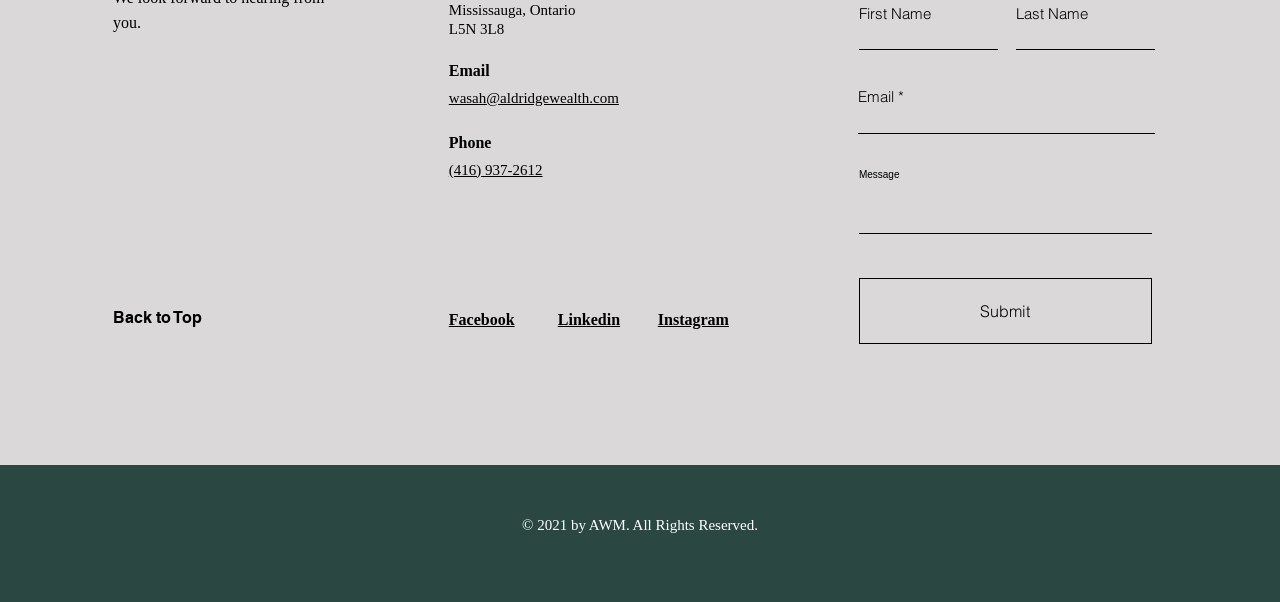Please determine the bounding box coordinates of the element to click on in order to accomplish the following task: "Visit Facebook page". Ensure the coordinates are four float numbers ranging from 0 to 1, i.e., [left, top, right, bottom].

[0.351, 0.513, 0.402, 0.547]